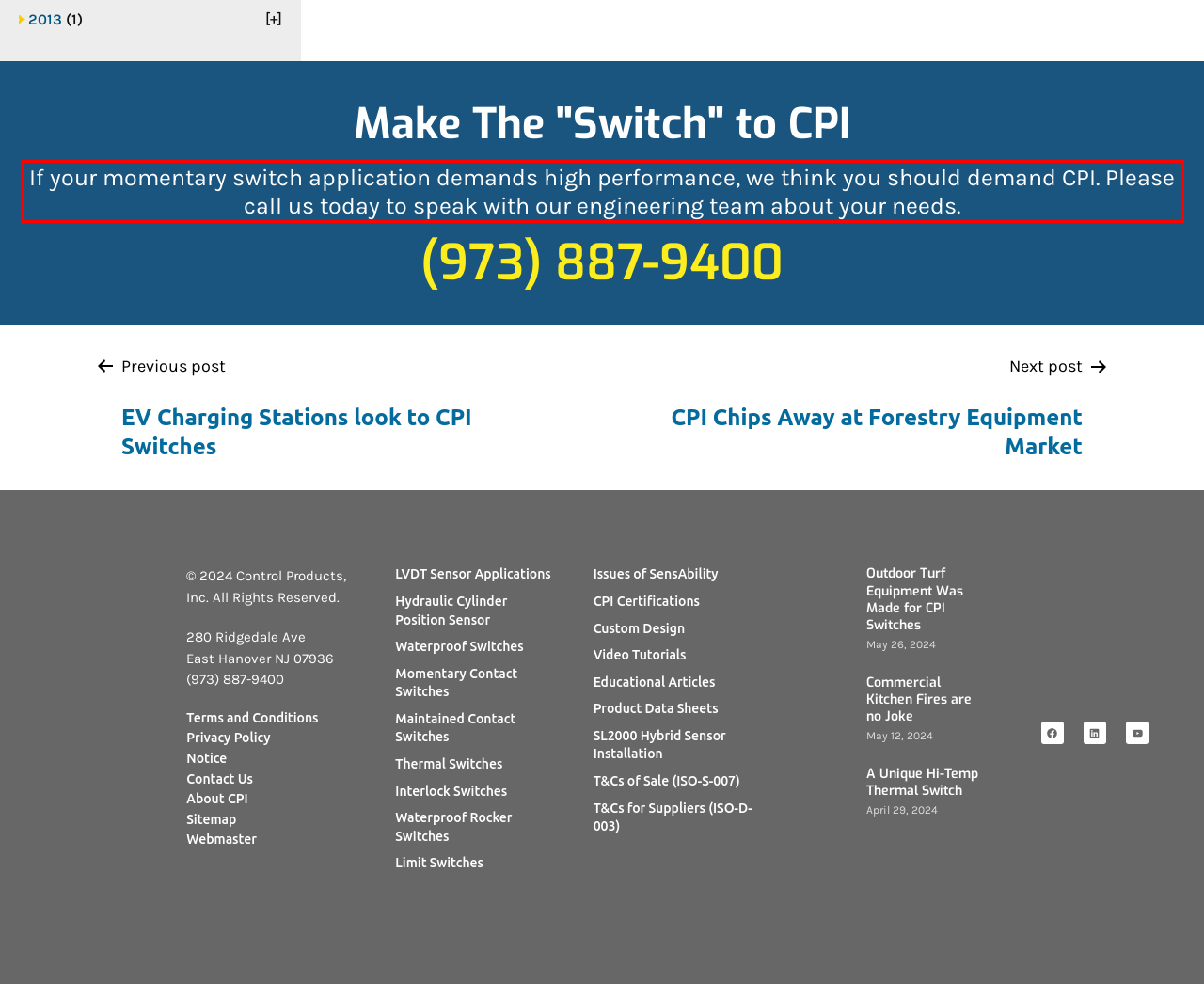Using the webpage screenshot, recognize and capture the text within the red bounding box.

If your momentary switch application demands high performance, we think you should demand CPI. Please call us today to speak with our engineering team about your needs.